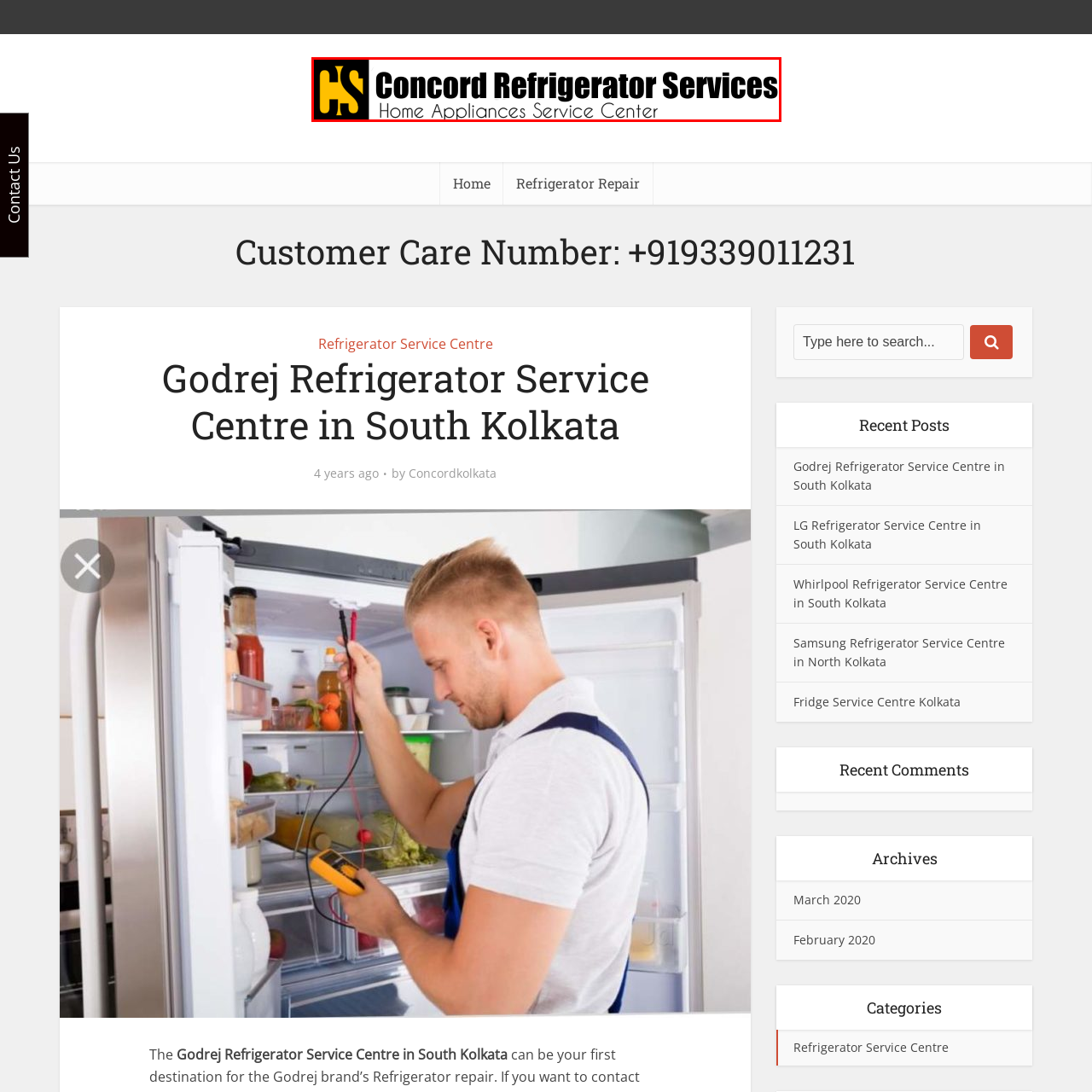Inspect the image within the red box and provide a detailed and thorough answer to the following question: What is the specialization of Concord Refrigerator Services?

The tagline 'Home Appliances Service Center' below the logo emphasizes their specialization in appliance repair, particularly for refrigerator repairs and maintenance, catering specifically to customers in the South Kolkata area.